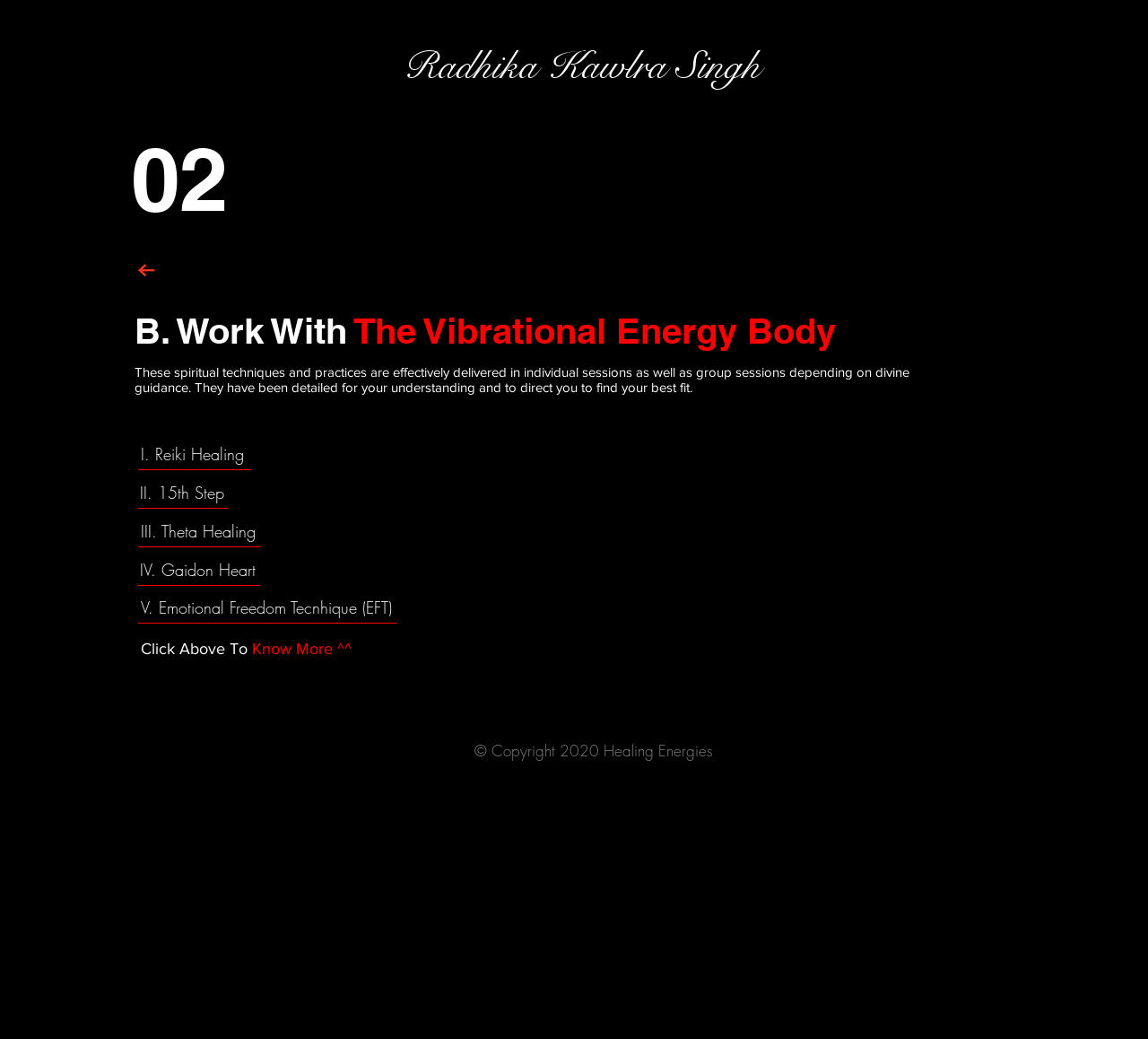Identify the bounding box coordinates for the element that needs to be clicked to fulfill this instruction: "click III. Theta Healing". Provide the coordinates in the format of four float numbers between 0 and 1: [left, top, right, bottom].

[0.123, 0.495, 0.223, 0.529]